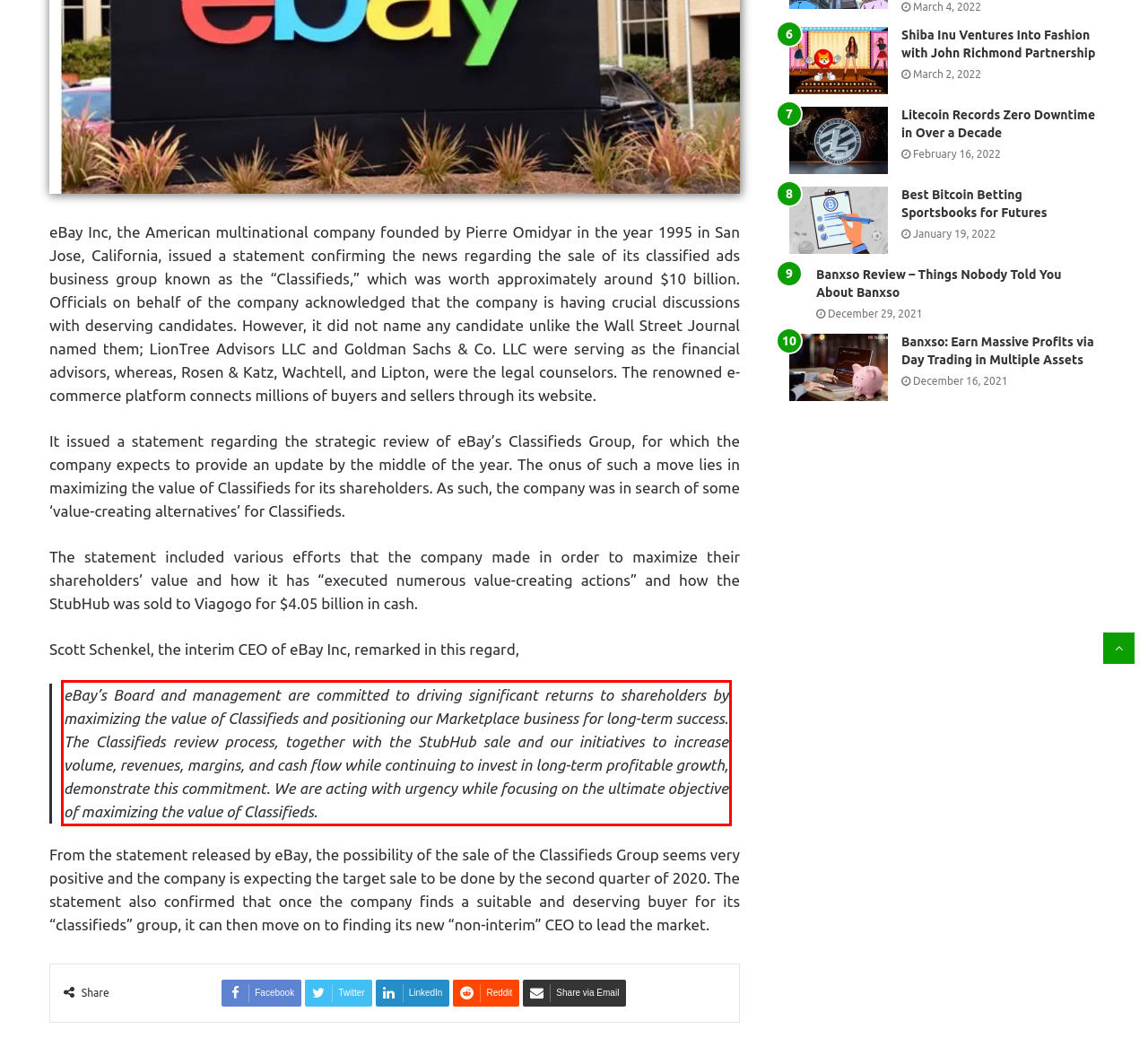You have a screenshot of a webpage with a red bounding box. Identify and extract the text content located inside the red bounding box.

eBay’s Board and management are committed to driving significant returns to shareholders by maximizing the value of Classifieds and positioning our Marketplace business for long-term success. The Classifieds review process, together with the StubHub sale and our initiatives to increase volume, revenues, margins, and cash flow while continuing to invest in long-term profitable growth, demonstrate this commitment. We are acting with urgency while focusing on the ultimate objective of maximizing the value of Classifieds.